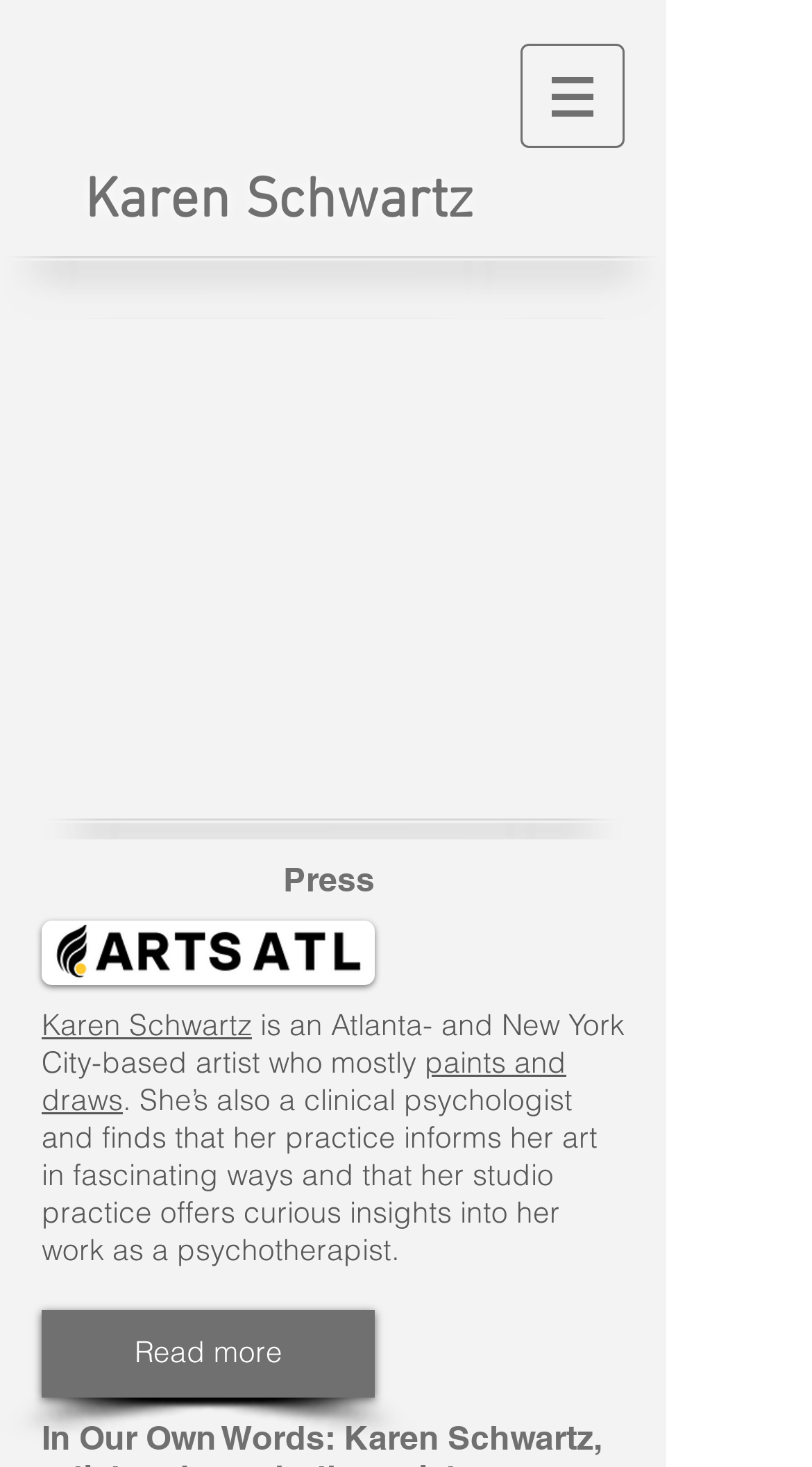Locate the UI element described by Open Questions and provide its bounding box coordinates. Use the format (top-left x, top-left y, bottom-right x, bottom-right y) with all values as floating point numbers between 0 and 1.

None